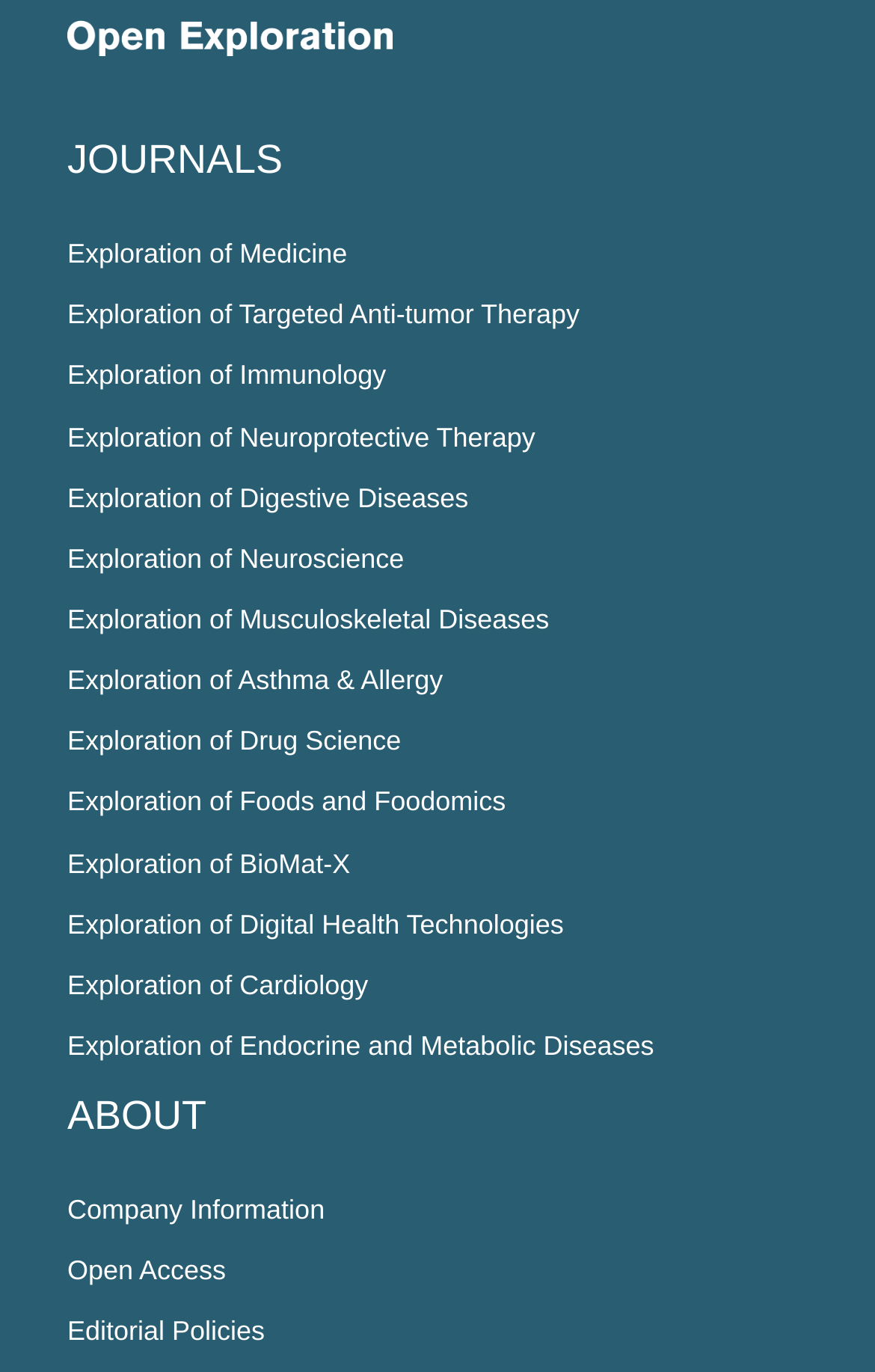Please specify the bounding box coordinates for the clickable region that will help you carry out the instruction: "Read about Company Information".

[0.077, 0.87, 0.371, 0.893]